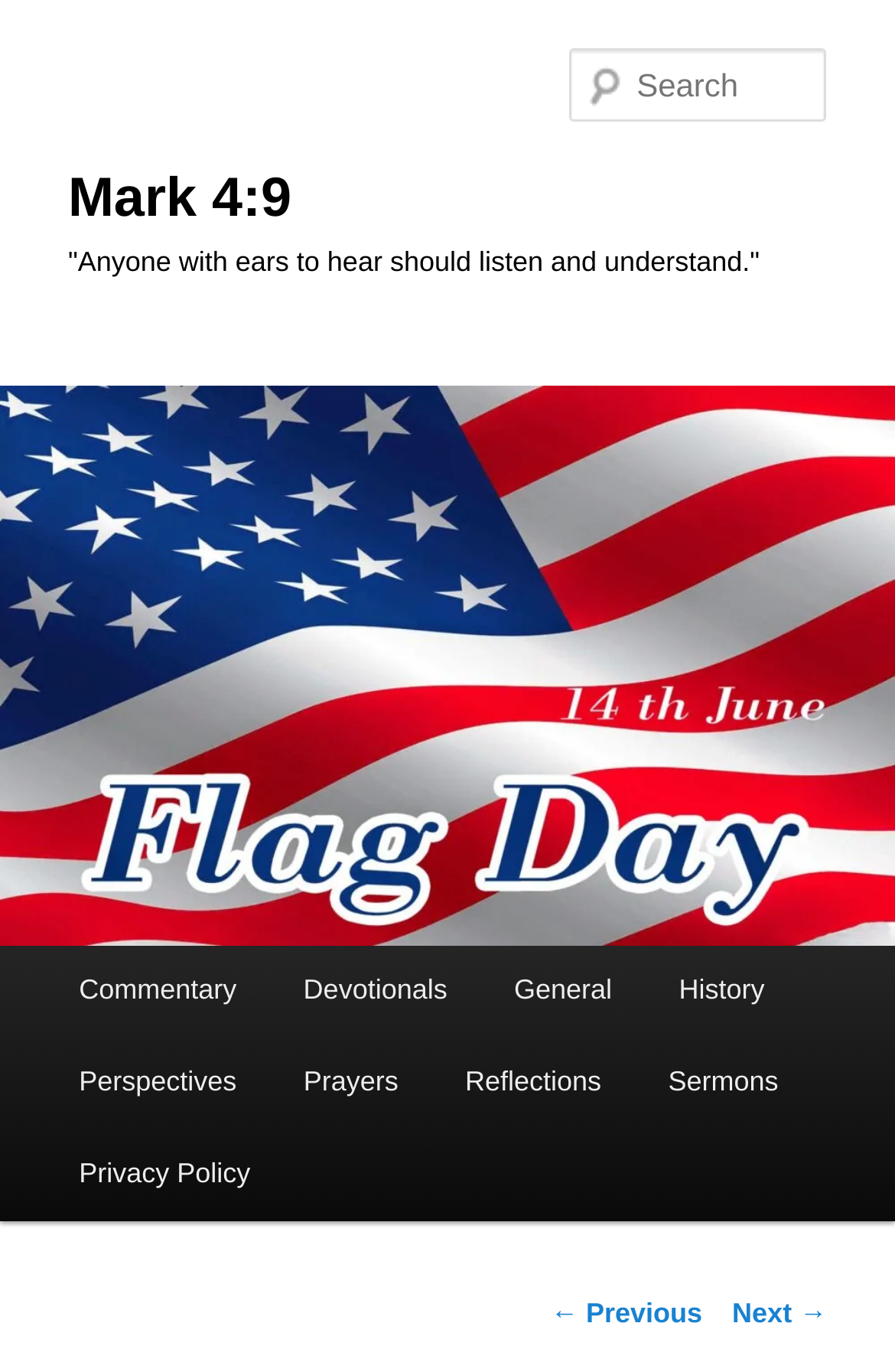Determine the bounding box coordinates for the clickable element to execute this instruction: "Read the commentary". Provide the coordinates as four float numbers between 0 and 1, i.e., [left, top, right, bottom].

[0.051, 0.689, 0.302, 0.756]